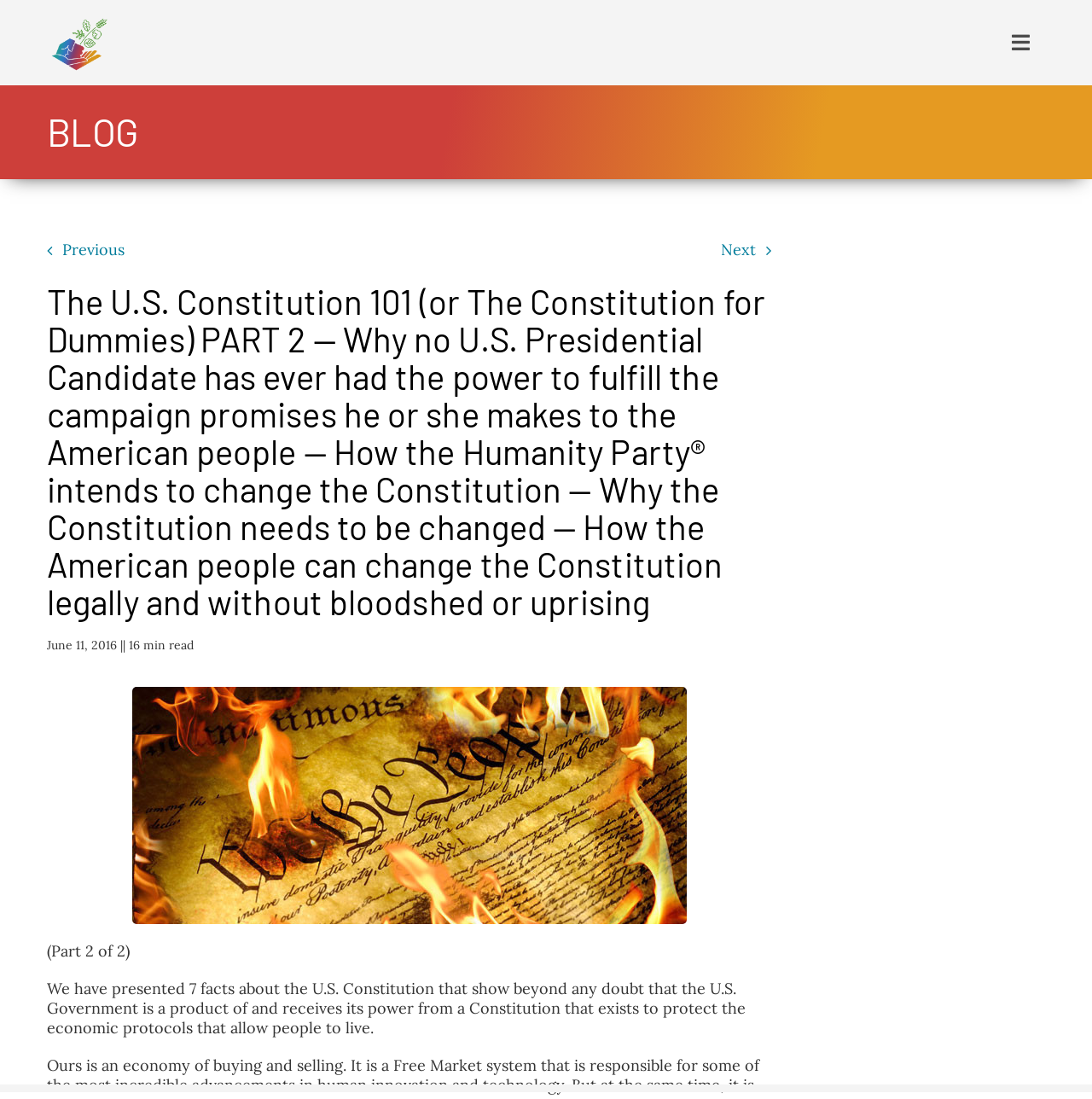Determine the bounding box coordinates (top-left x, top-left y, bottom-right x, bottom-right y) of the UI element described in the following text: About Us

None